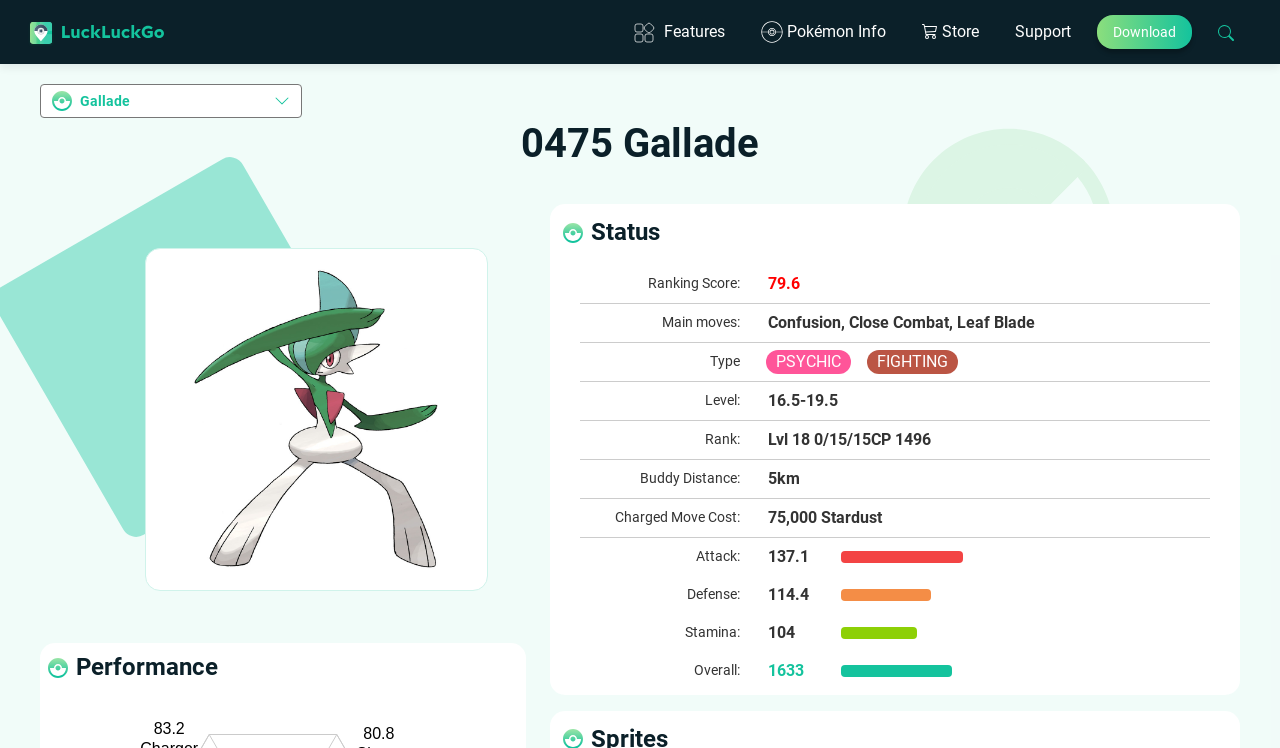What is the name of the Pokémon?
Please answer the question with a single word or phrase, referencing the image.

Gallade